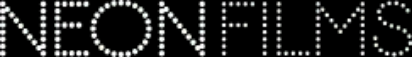What type of films does Neon Films produce?
Please provide a comprehensive and detailed answer to the question.

According to the caption, Neon Films is known for its commitment to producing compelling, culturally relevant films, suggesting that the type of films they produce are culturally relevant.